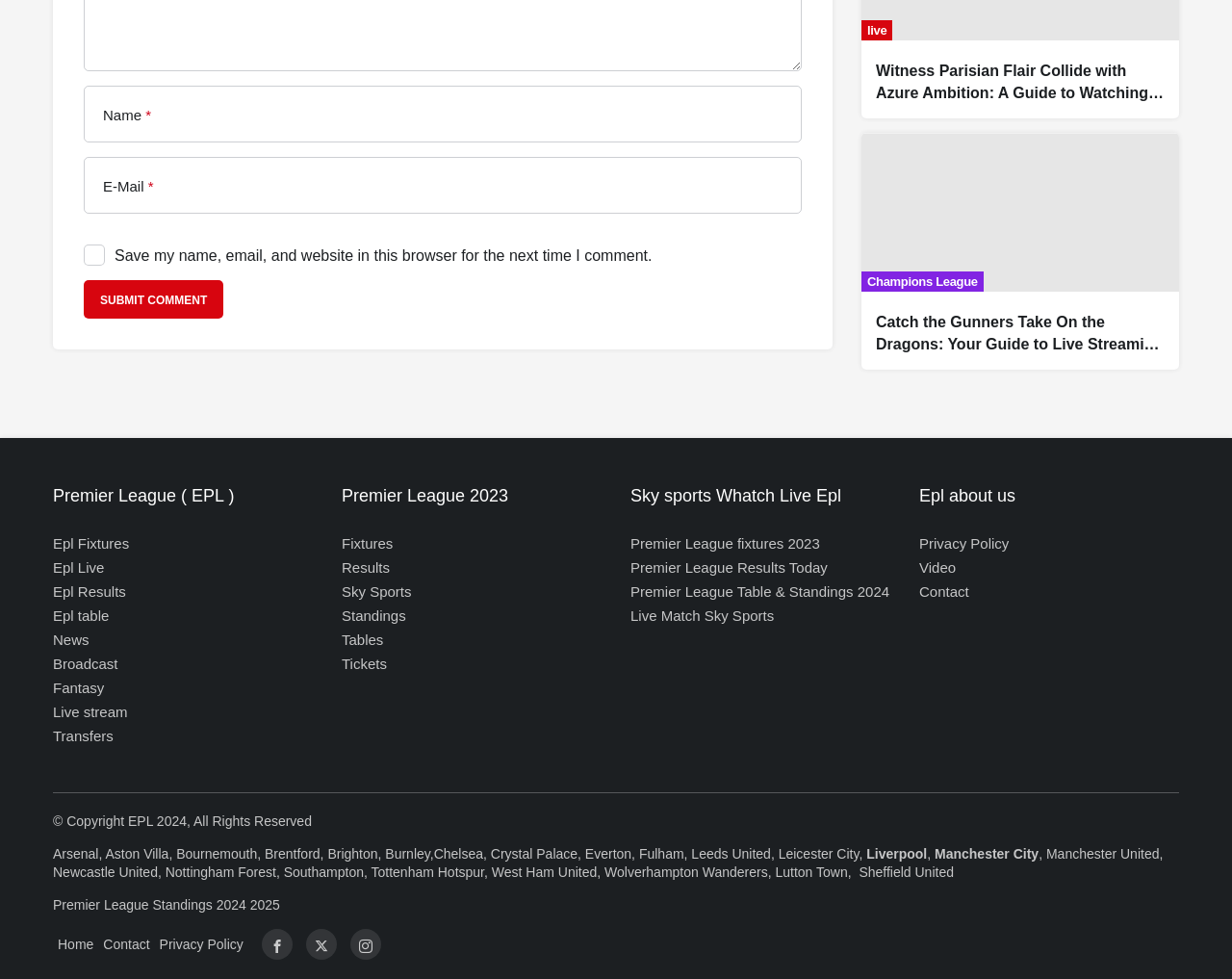Provide the bounding box coordinates for the area that should be clicked to complete the instruction: "Read the guide to watching PSG vs. Nice".

[0.711, 0.064, 0.932, 0.126]